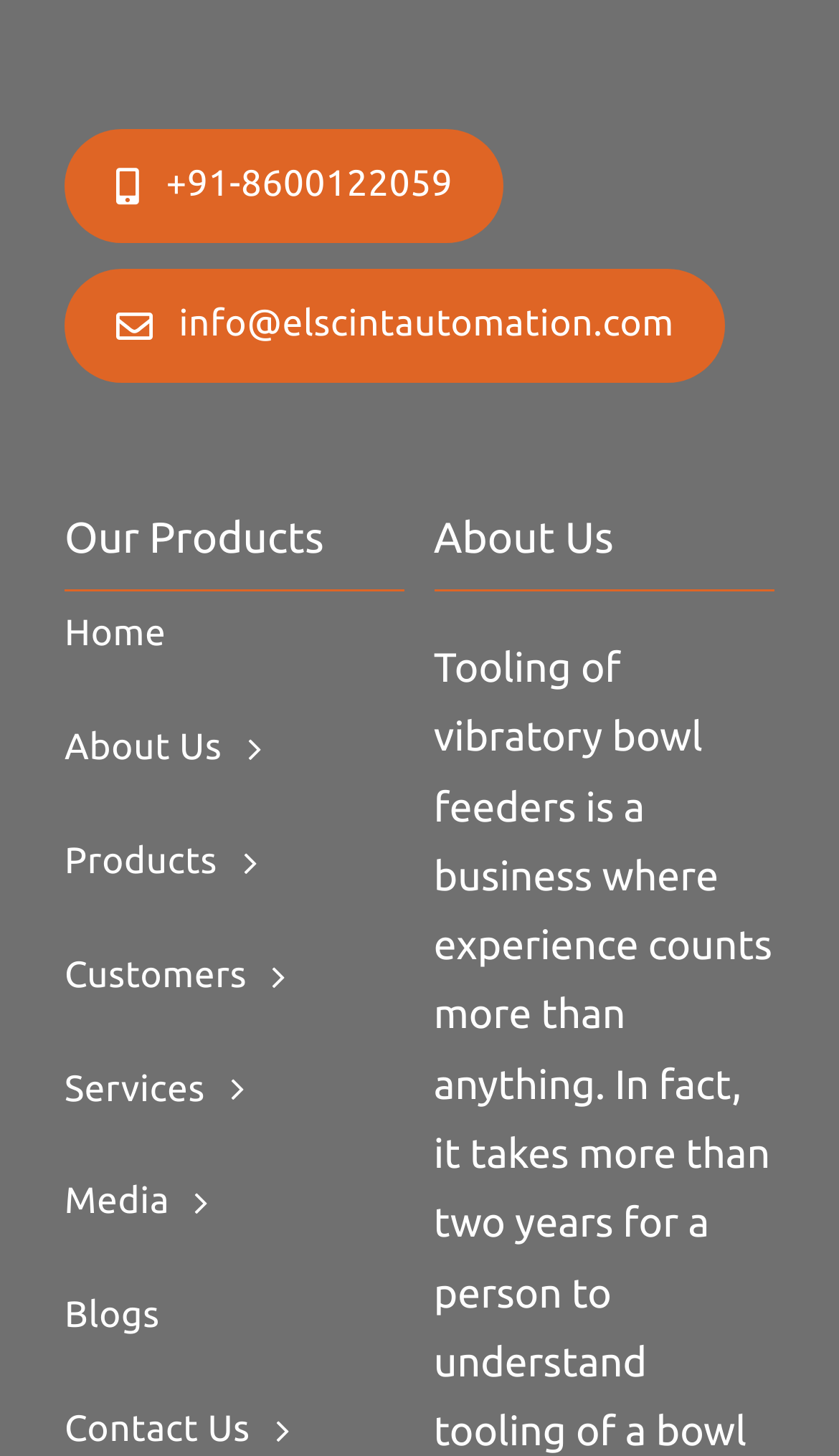Identify the bounding box coordinates for the UI element described as: "+91-8600122059+91-8600122059". The coordinates should be provided as four floats between 0 and 1: [left, top, right, bottom].

[0.077, 0.089, 0.601, 0.167]